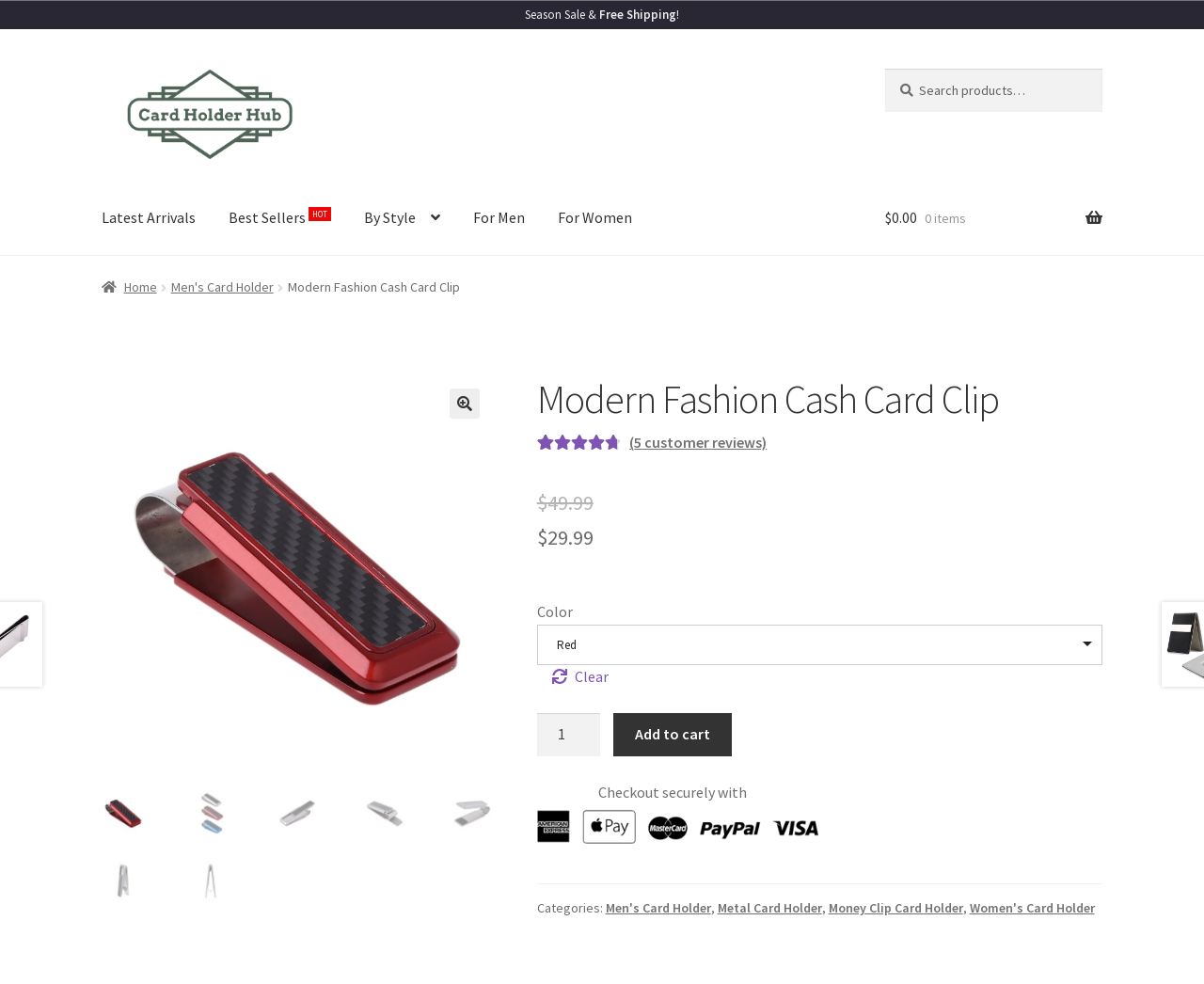Please determine the bounding box of the UI element that matches this description: For Women. The coordinates should be given as (top-left x, top-left y, bottom-right x, bottom-right y), with all values between 0 and 1.

[0.451, 0.185, 0.538, 0.259]